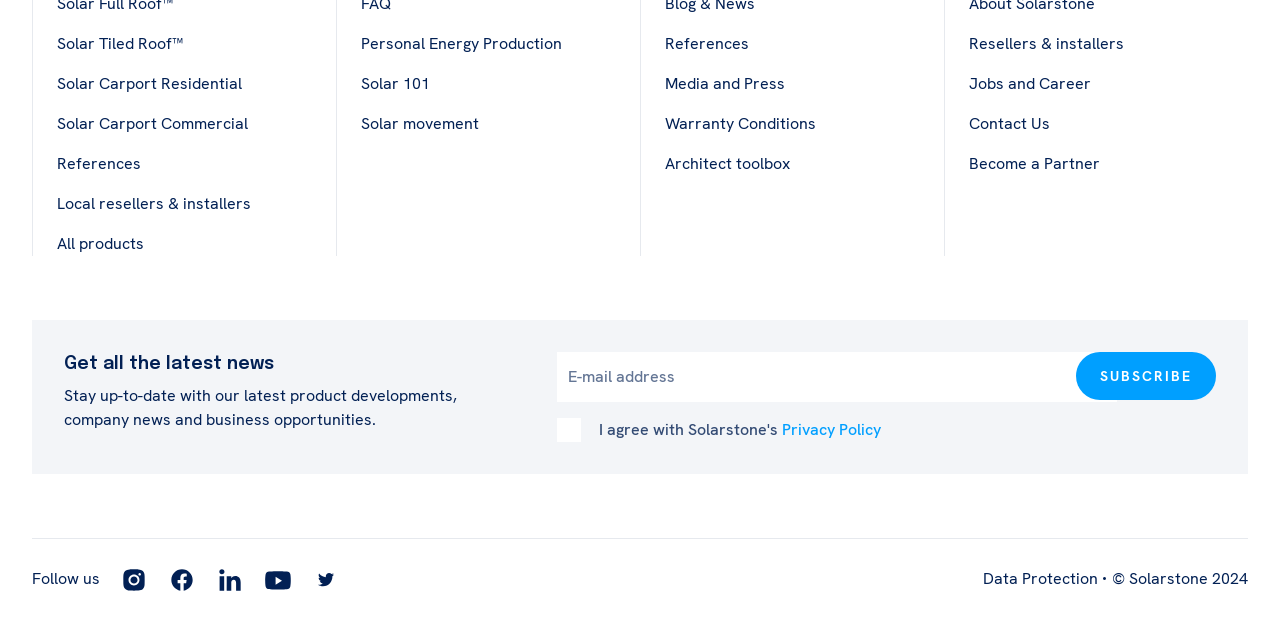Identify the bounding box coordinates of the area you need to click to perform the following instruction: "Follow us on Instagram".

[0.092, 0.887, 0.117, 0.938]